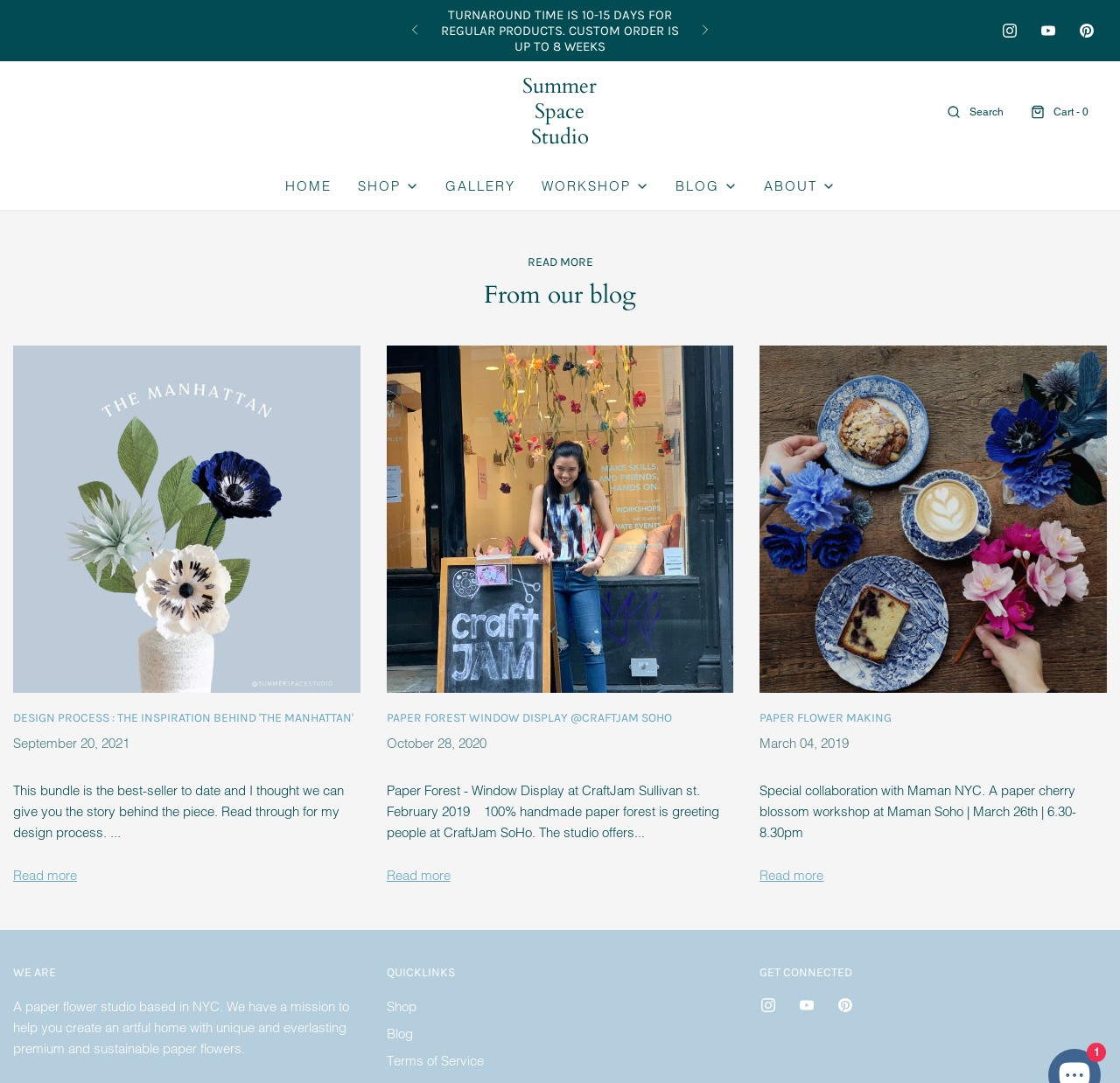Pinpoint the bounding box coordinates of the clickable element needed to complete the instruction: "Read the blog post 'DESIGN PROCESS : THE INSPIRATION BEHIND 'THE MANHATTAN''". The coordinates should be provided as four float numbers between 0 and 1: [left, top, right, bottom].

[0.012, 0.656, 0.316, 0.67]